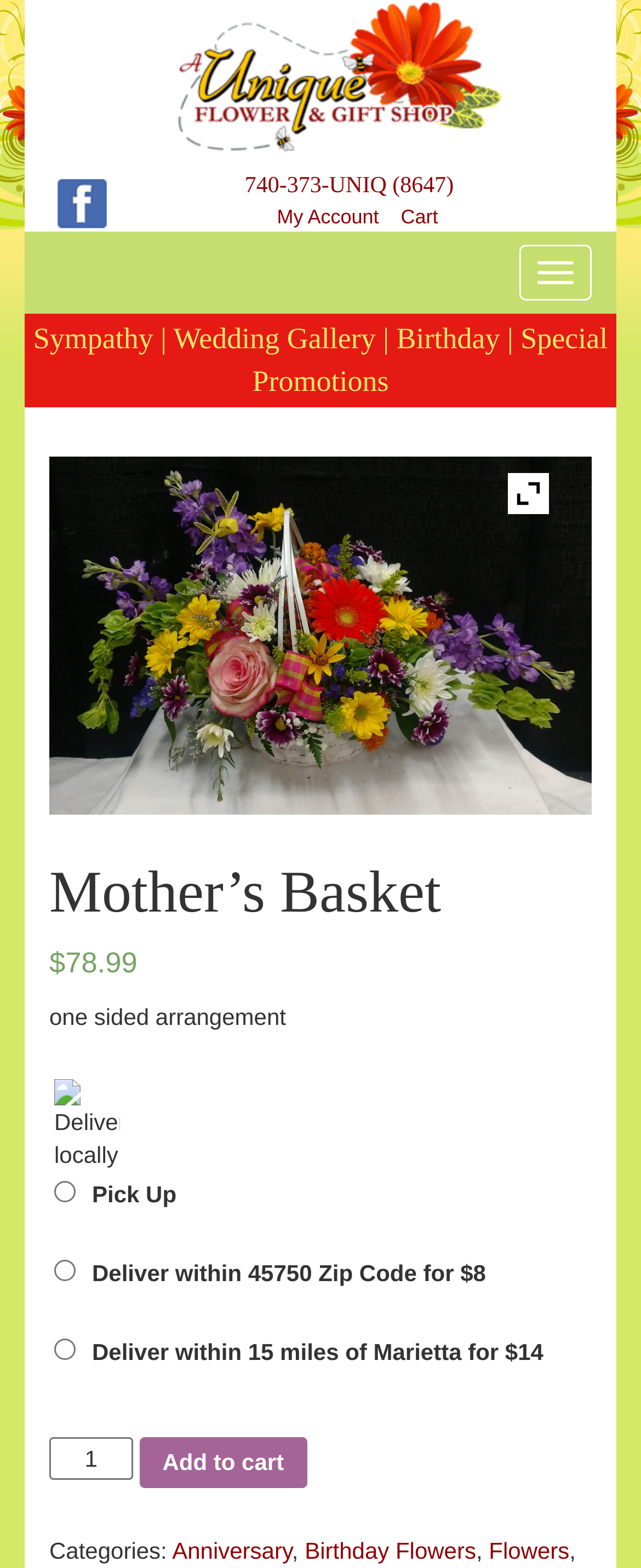Find and specify the bounding box coordinates that correspond to the clickable region for the instruction: "View the Wedding Gallery".

[0.271, 0.205, 0.586, 0.226]